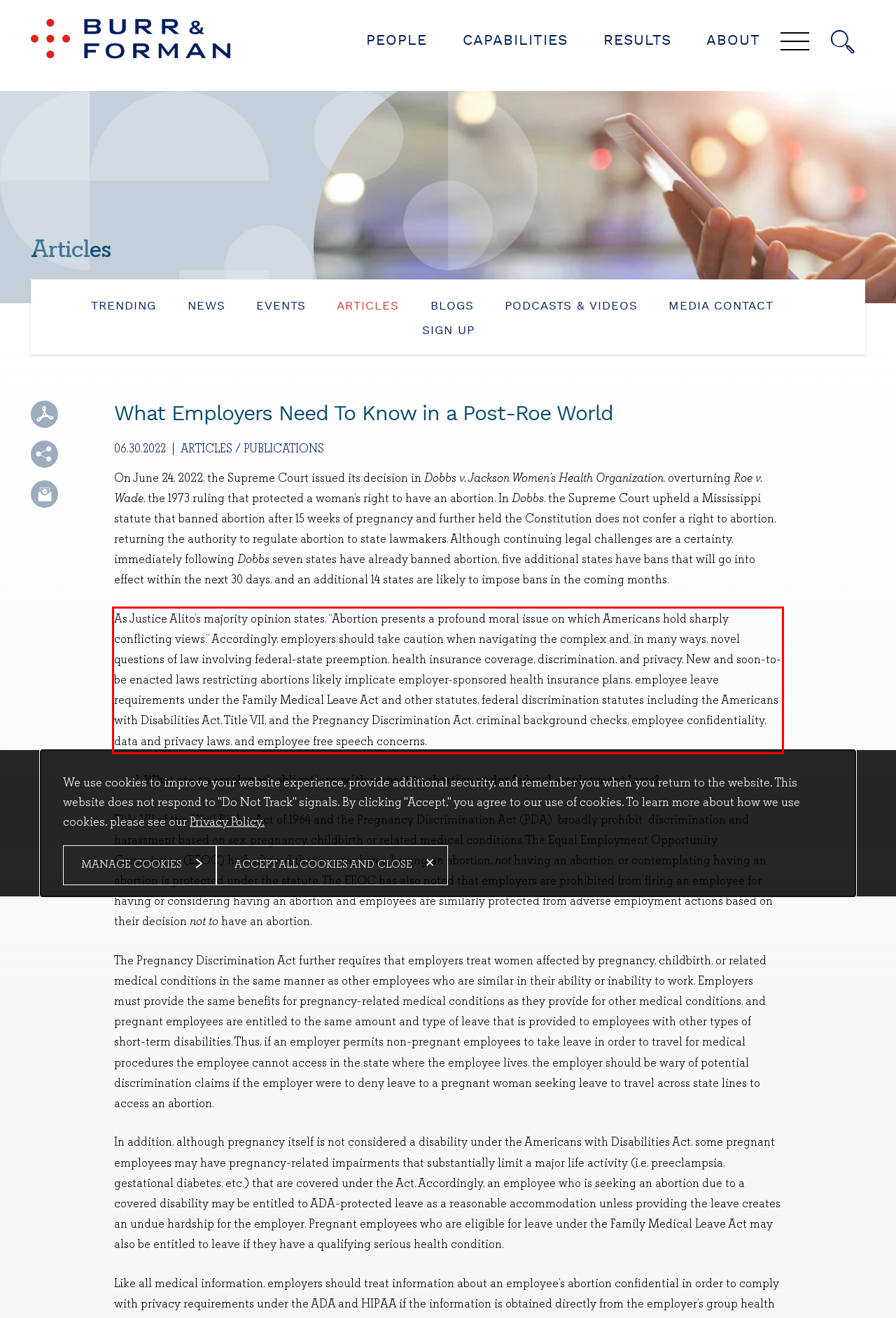From the provided screenshot, extract the text content that is enclosed within the red bounding box.

As Justice Alito’s majority opinion states, “Abortion presents a profound moral issue on which Americans hold sharply conflicting views.” Accordingly, employers should take caution when navigating the complex and, in many ways, novel questions of law involving federal-state preemption, health insurance coverage, discrimination, and privacy. New and soon-to-be enacted laws restricting abortions likely implicate employer-sponsored health insurance plans, employee leave requirements under the Family Medical Leave Act and other statutes, federal discrimination statutes including the Americans with Disabilities Act, Title VII, and the Pregnancy Discrimination Act, criminal background checks, employee confidentiality, data and privacy laws, and employee free speech concerns.